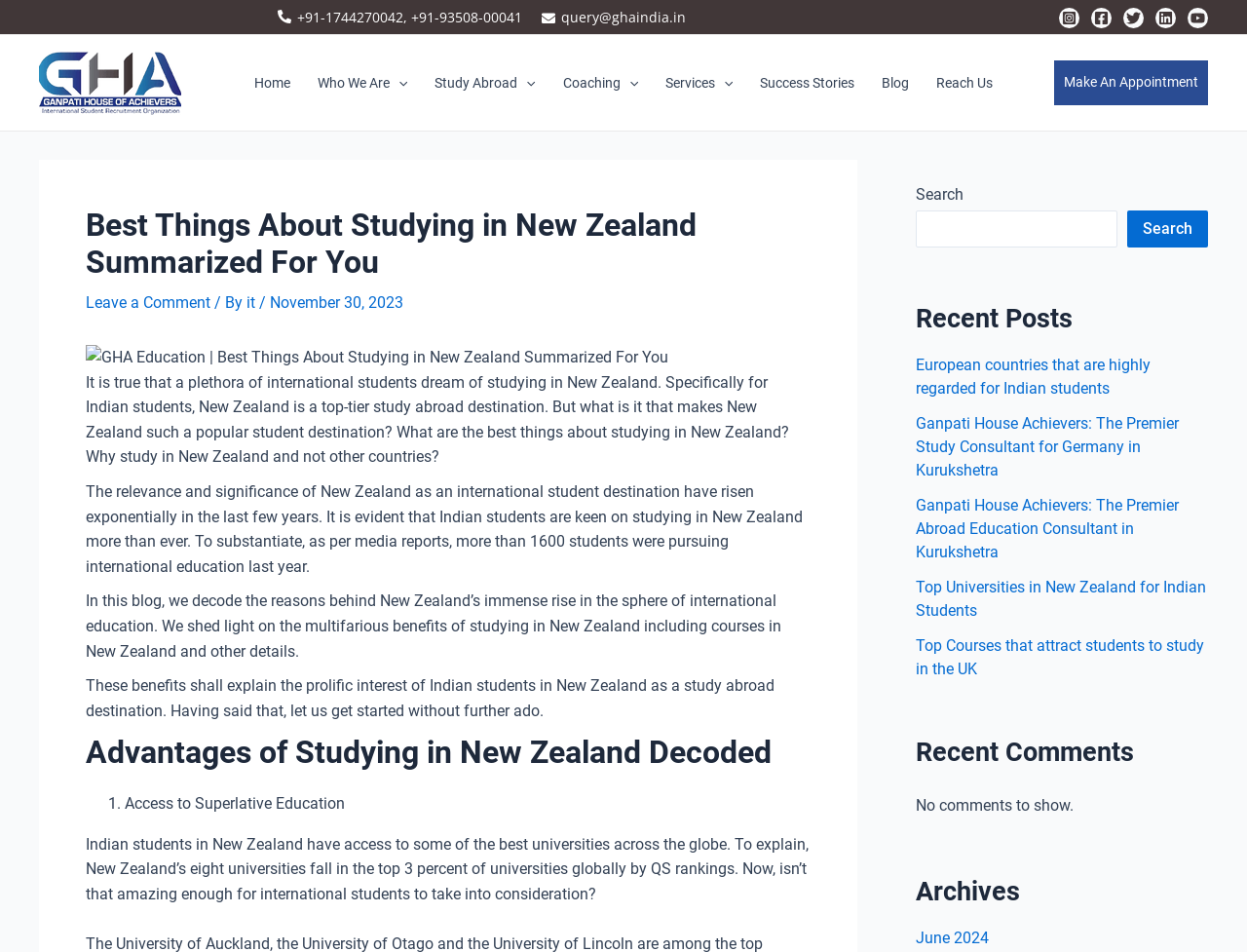What is the purpose of the 'Make An Appointment' button?
Answer the question with detailed information derived from the image.

The 'Make An Appointment' button is likely intended to allow users to schedule a meeting or consultation with GHA Education, possibly to discuss their study abroad plans or to seek guidance on the application process.